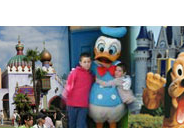Respond with a single word or phrase for the following question: 
What is the theme of the area depicted in the image?

Tomorrowland